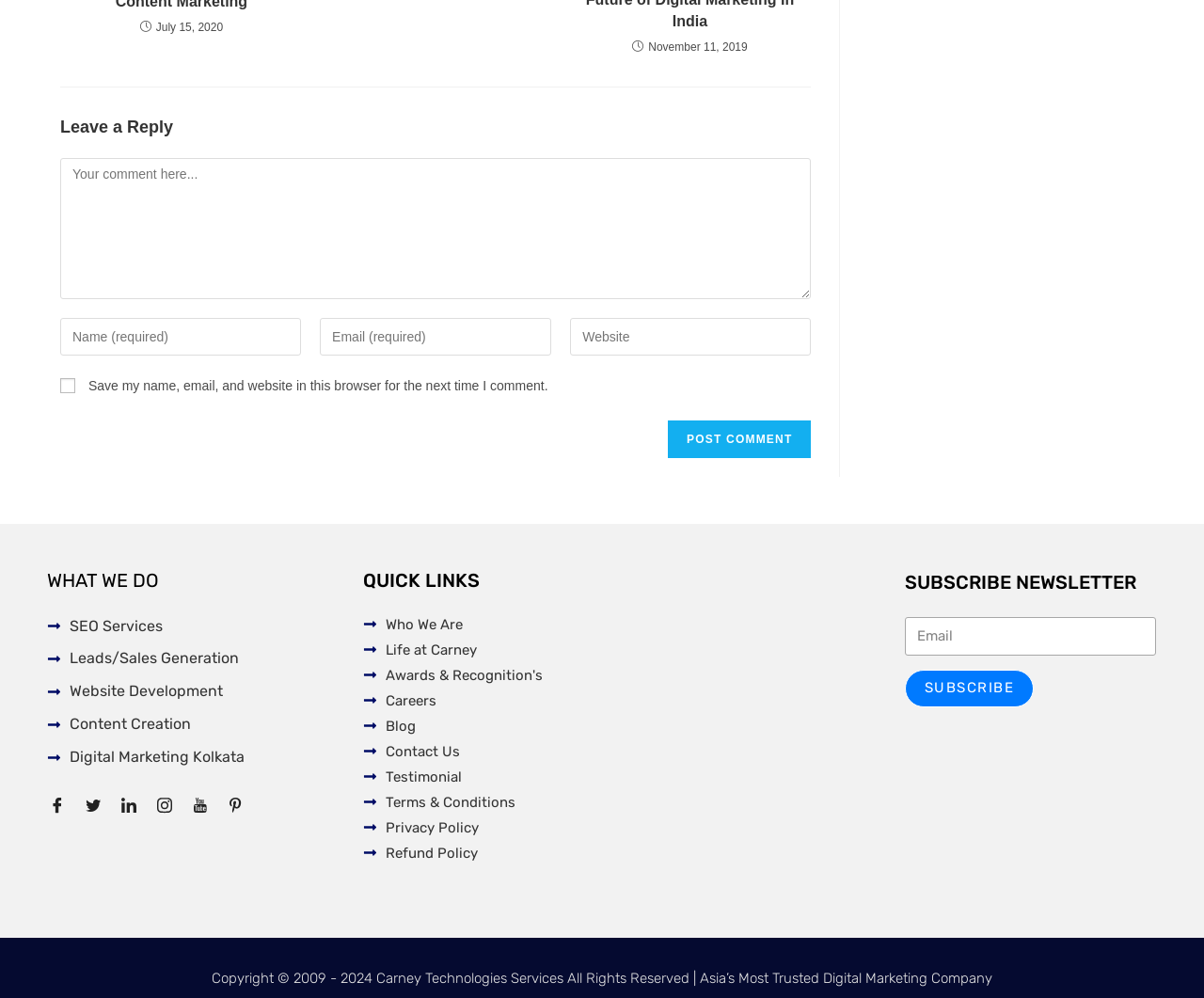What is the purpose of the textbox with the label 'Enter your name or username to comment'?
Answer with a single word or phrase, using the screenshot for reference.

To enter name or username